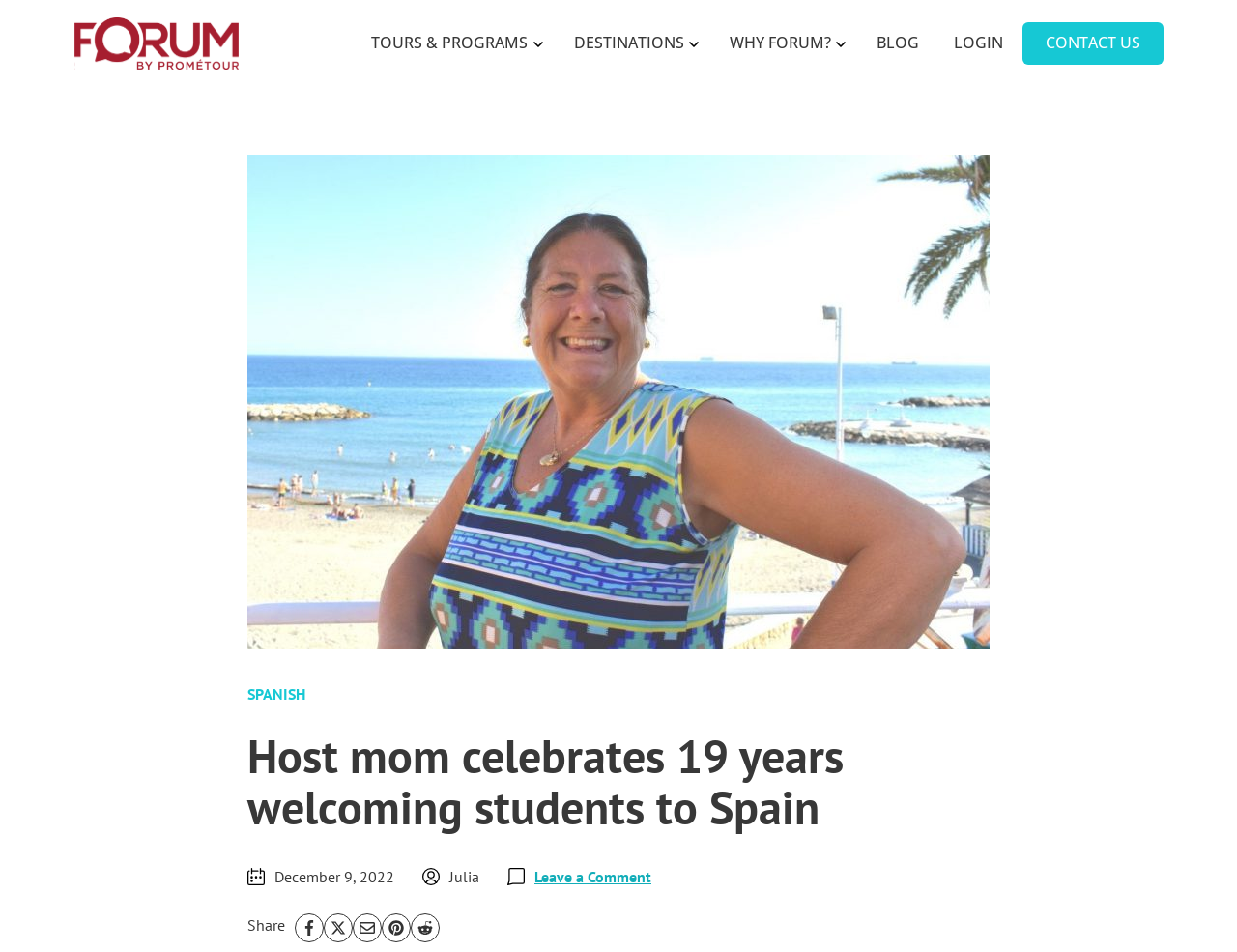How many social media sharing options are available?
Using the information from the image, provide a comprehensive answer to the question.

I counted the social media sharing options, which are 'Facebook', 'X', 'Email', 'Pinterest', and 'Reddit', and found that there are 5 options.